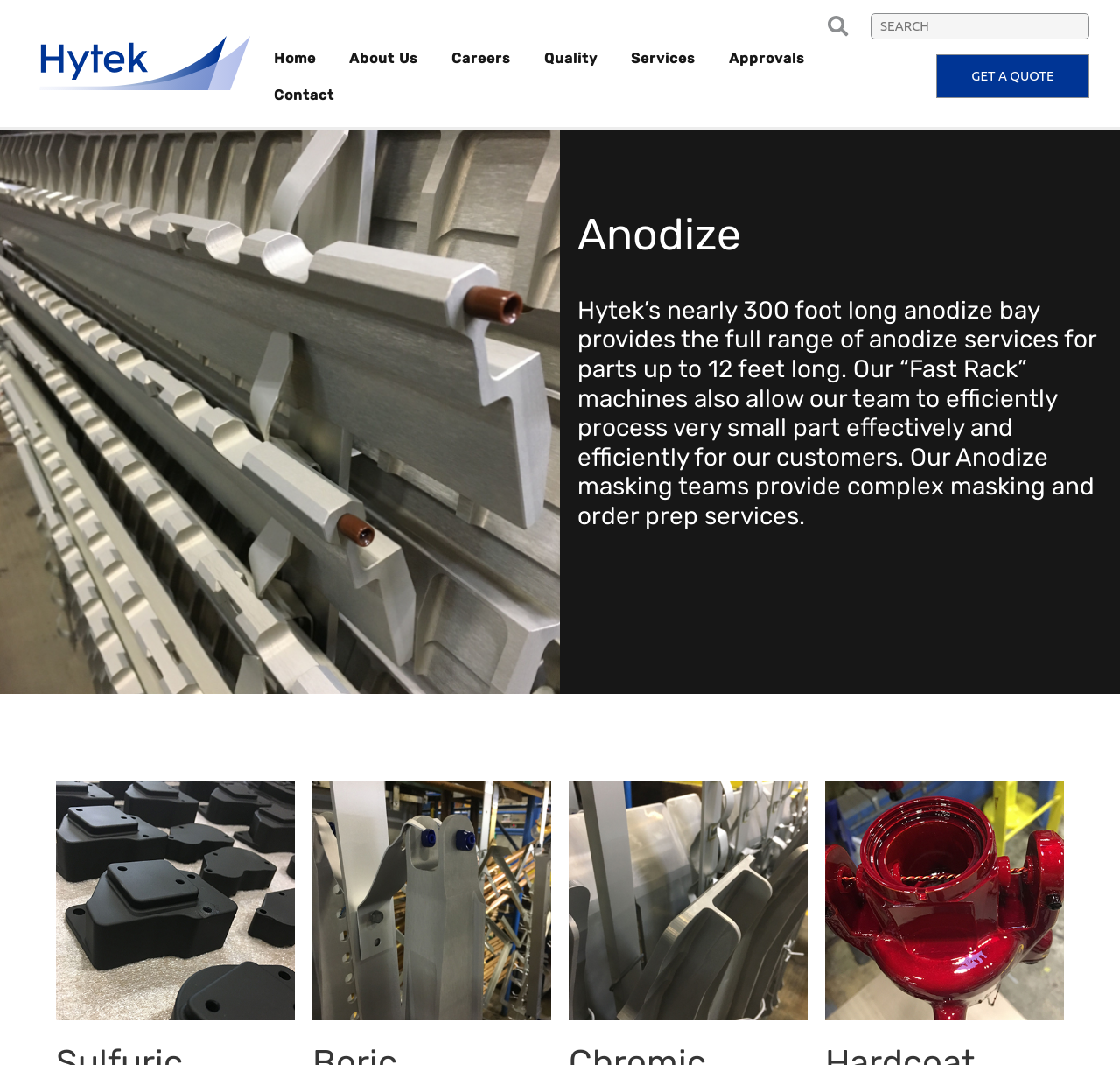Determine the bounding box coordinates of the clickable element to complete this instruction: "Read more about 'Rail Strike 2022: Coach as a Good Alternative'". Provide the coordinates in the format of four float numbers between 0 and 1, [left, top, right, bottom].

None